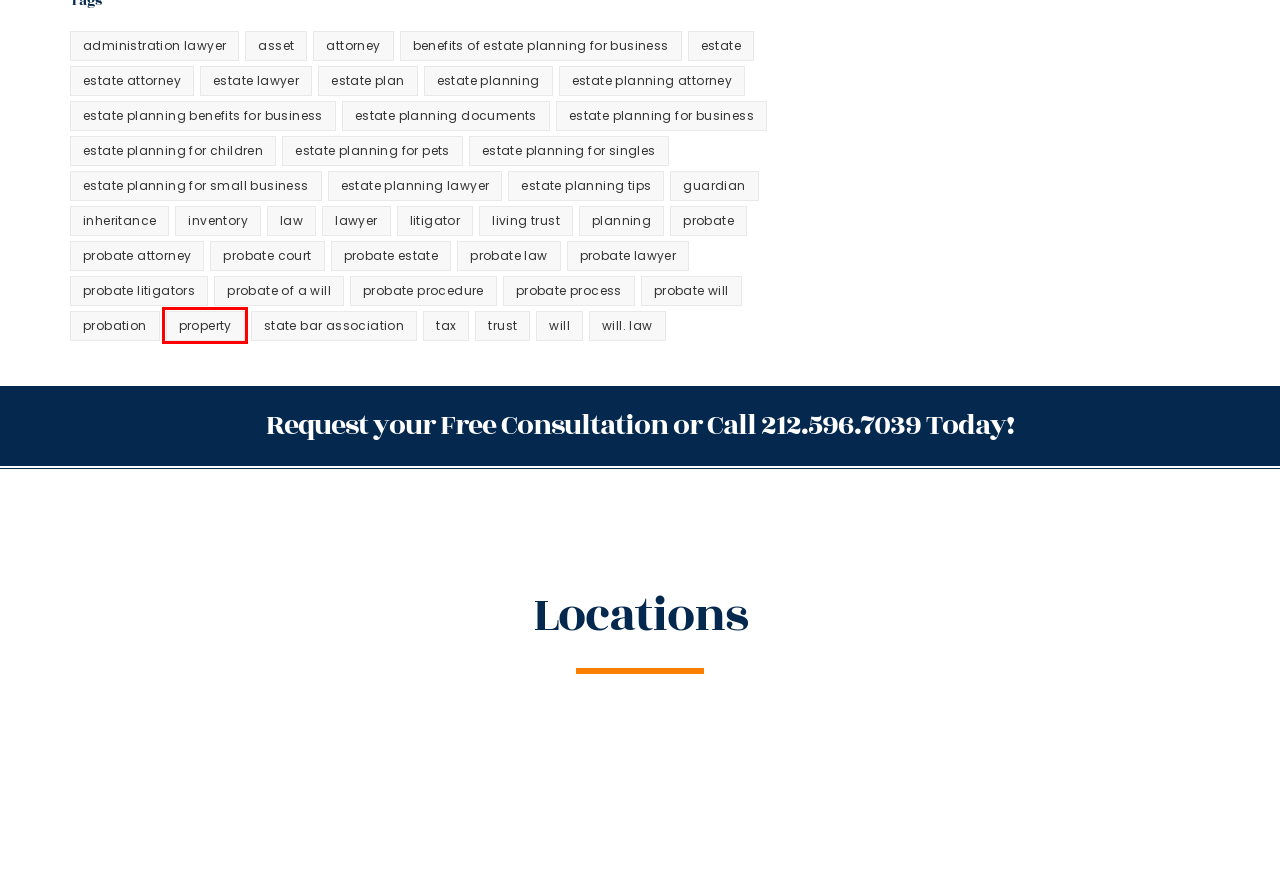You see a screenshot of a webpage with a red bounding box surrounding an element. Pick the webpage description that most accurately represents the new webpage after interacting with the element in the red bounding box. The options are:
A. Will Archives - Revocable Trust Brooklyn
B. Estate Planning Archives - Revocable Trust Brooklyn
C. Probate Law Archives - Revocable Trust Brooklyn
D. Probate Attorney Archives - Revocable Trust Brooklyn
E. Lawyer Archives - Revocable Trust Brooklyn
F. Inheritance Archives - Revocable Trust Brooklyn
G. Property Archives - Revocable Trust Brooklyn
H. Estate Planning for business Archives - Revocable Trust Brooklyn

G